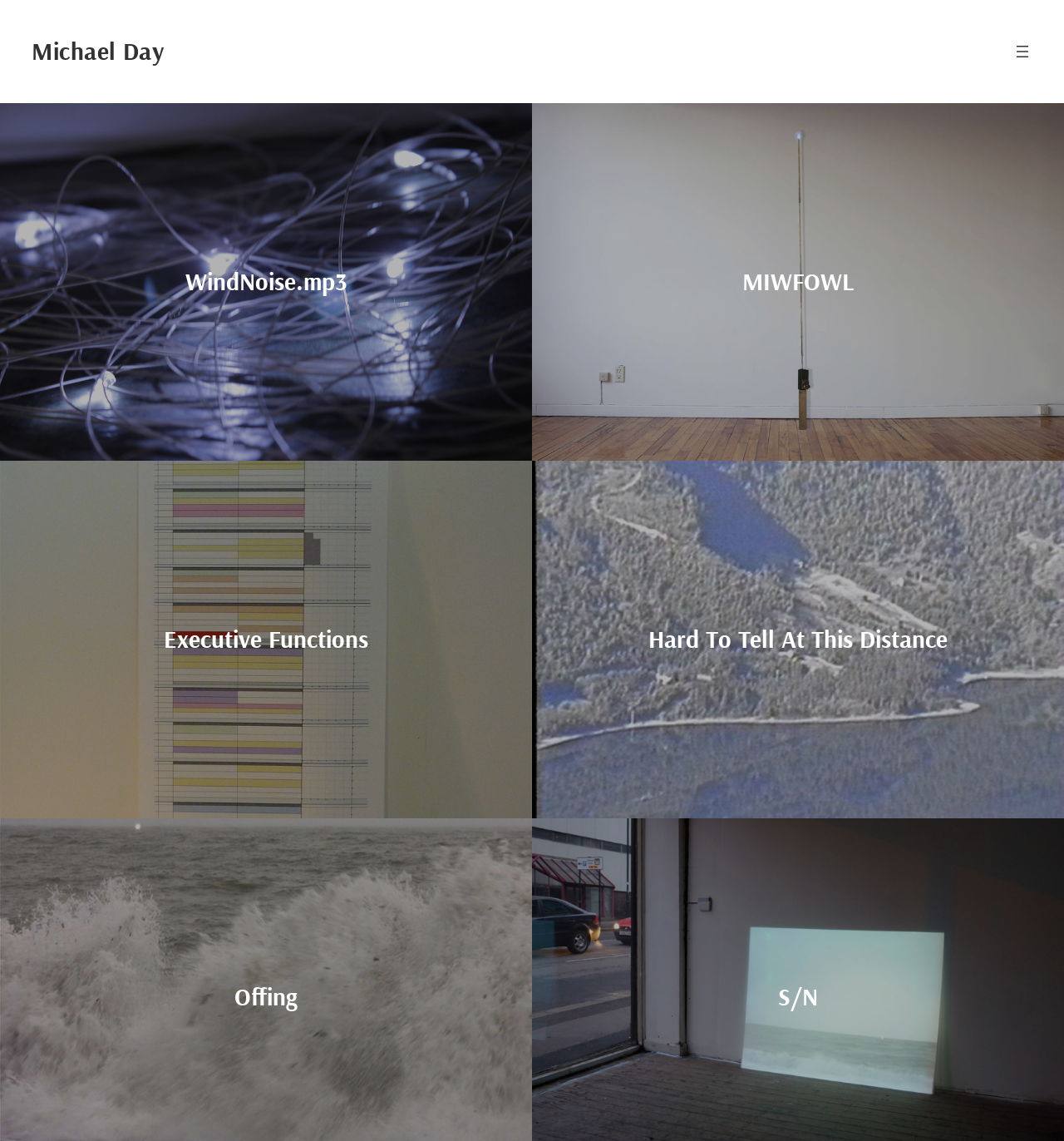Please find the bounding box coordinates of the element that must be clicked to perform the given instruction: "visit the page of Executive Functions". The coordinates should be four float numbers from 0 to 1, i.e., [left, top, right, bottom].

[0.154, 0.548, 0.346, 0.574]